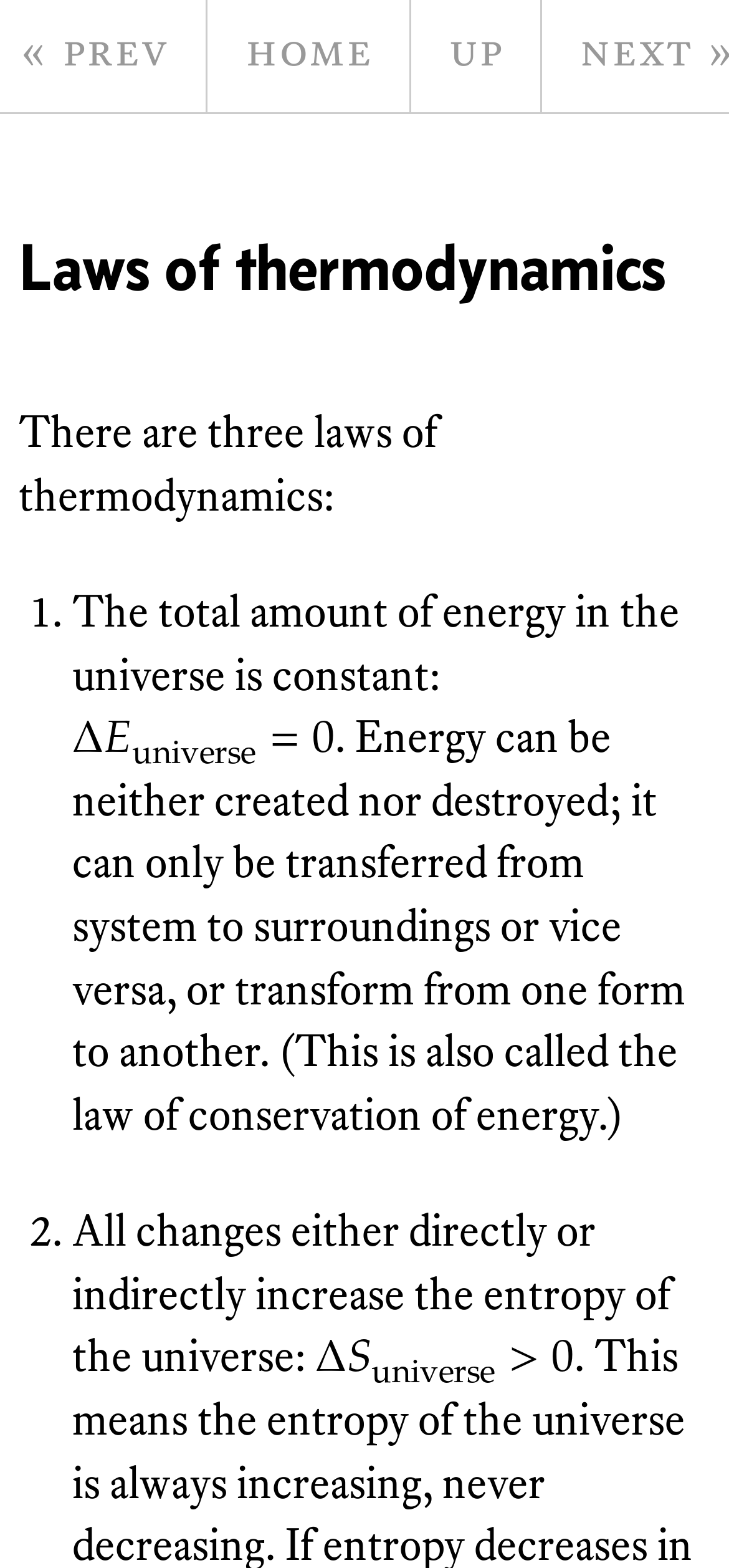Provide a thorough description of the webpage you see.

The webpage is about the laws of thermodynamics, specifically for SCH4U notes. At the top, there is a navigation bar with links to the previous page, home page, and parent page. Below the navigation bar, there is a heading that reads "Laws of Thermodynamics". 

Under the heading, there is a brief introduction that states "There are three laws of thermodynamics:". This is followed by a numbered list, with the first point being "The total amount of energy in the universe is constant:". This point is accompanied by a mathematical equation that includes the symbol "Δ" and the text "universe". 

The equation is positioned to the right of the text, and the symbol "Δ" is slightly above the text "universe". The equation also includes an equal sign (=) and a number. 

Below the equation, there is a paragraph of text that explains the concept of energy conservation, stating that energy can be neither created nor destroyed, only transferred or transformed. 

The second point in the list is "All changes either directly or indirectly increase the entropy of the universe:". This point is also accompanied by a mathematical equation that includes the symbol "Δ" and the text "universe". The equation is positioned to the right of the text, and the symbol "Δ" is slightly above the text "universe". The equation also includes a greater-than sign (>) and a number. 

There are no images on the page, and the content is primarily composed of text and mathematical equations. The layout is organized, with clear headings and concise text, making it easy to follow and understand the concepts being explained.